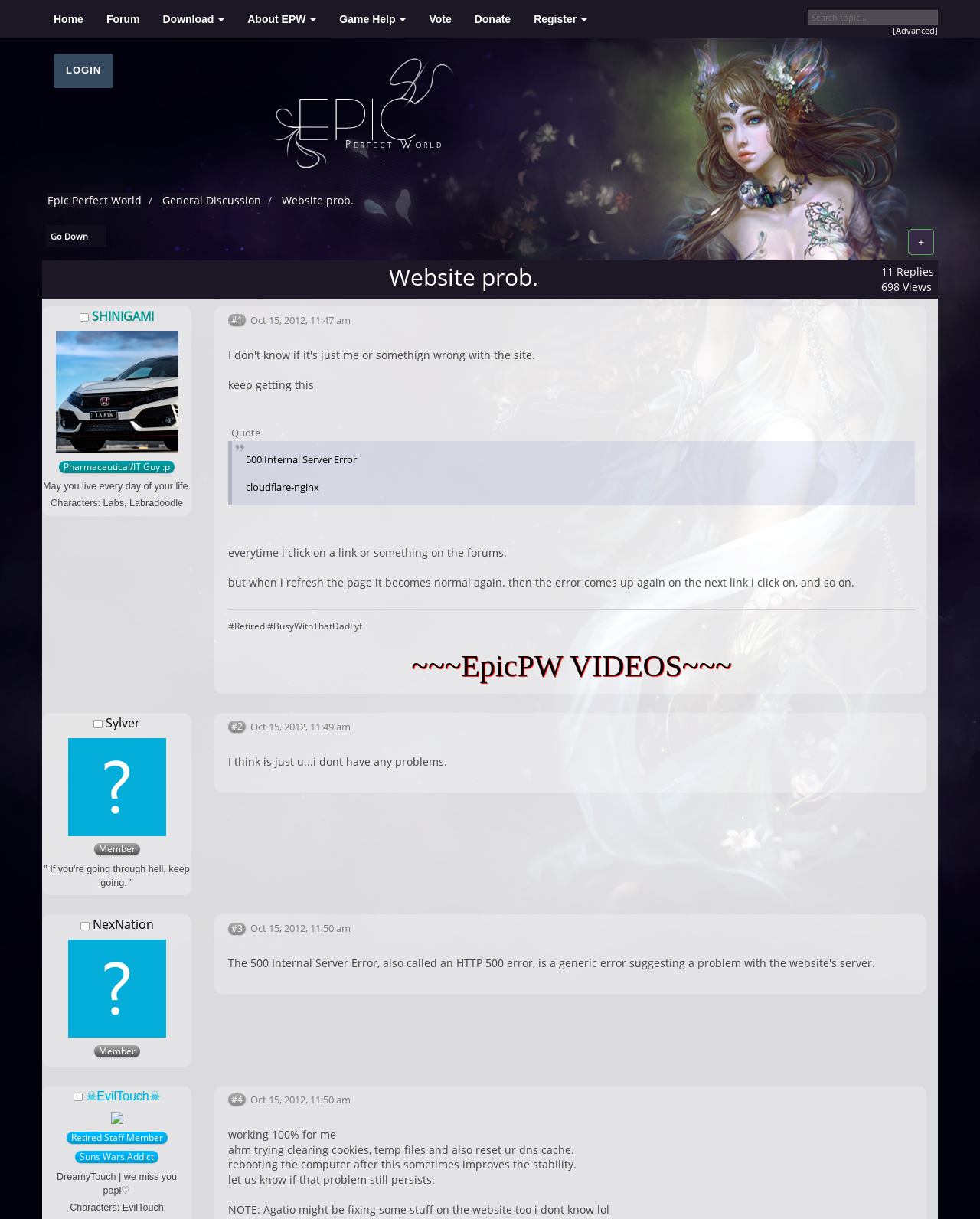Answer with a single word or phrase: 
How many users have replied to the discussion?

4